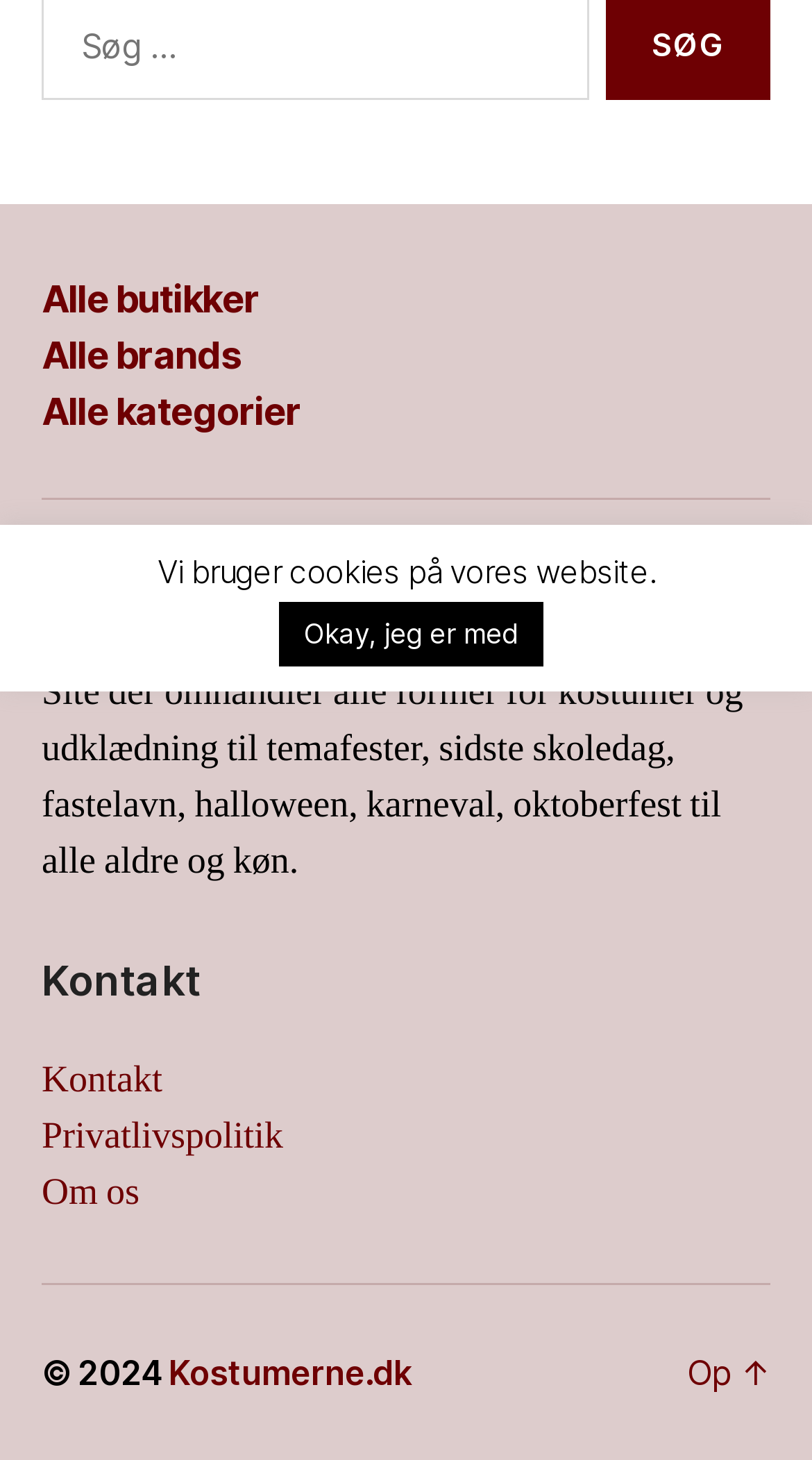Identify the bounding box for the UI element described as: "Alle butikker". Ensure the coordinates are four float numbers between 0 and 1, formatted as [left, top, right, bottom].

[0.051, 0.189, 0.319, 0.219]